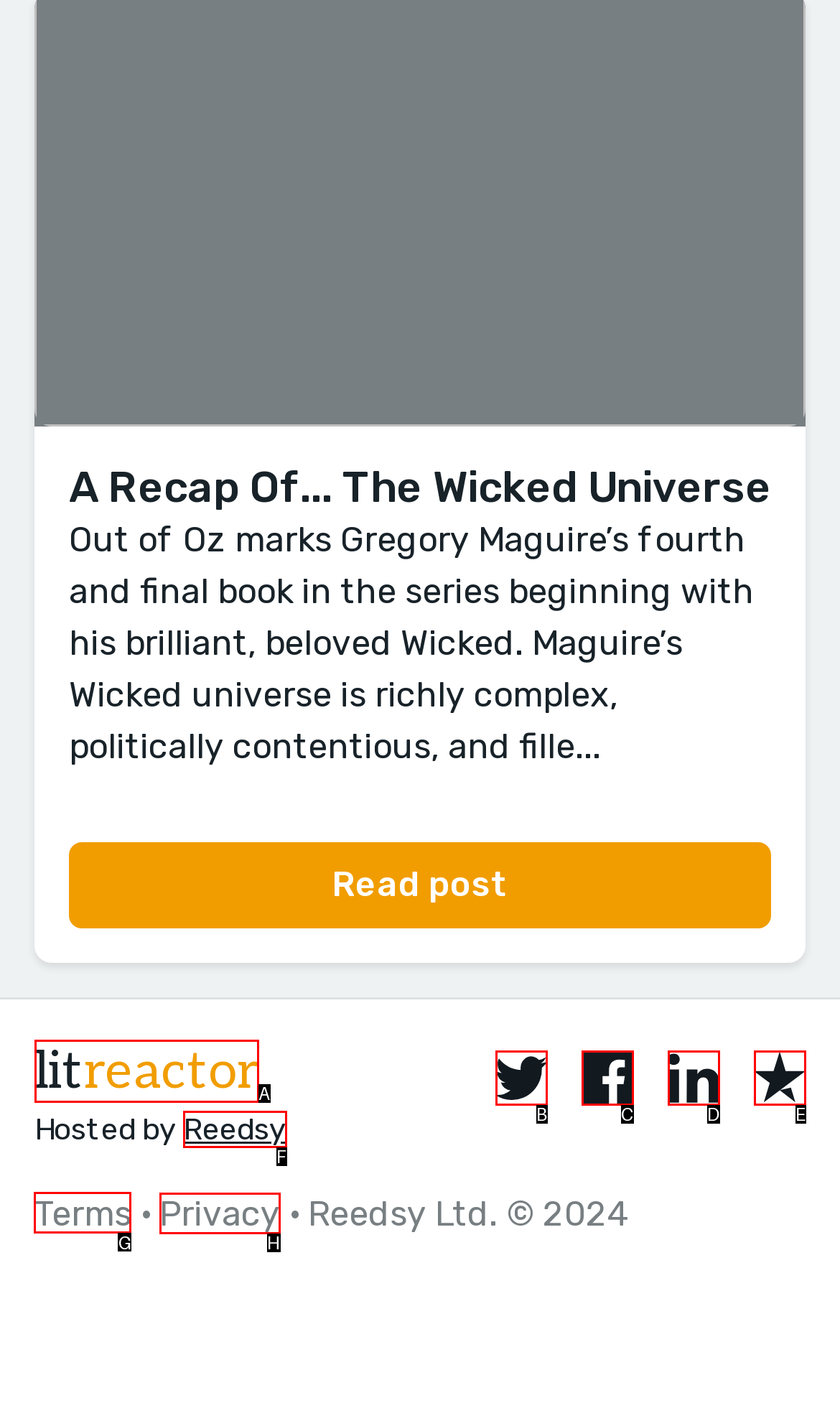Choose the HTML element you need to click to achieve the following task: Click Read more
Respond with the letter of the selected option from the given choices directly.

None